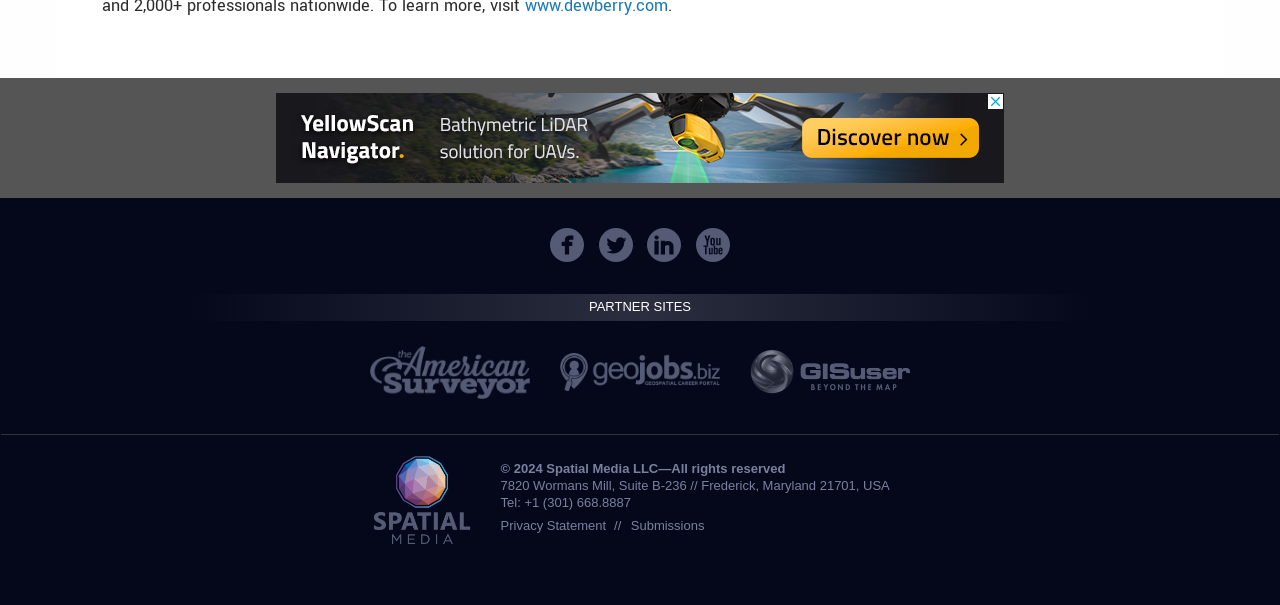What is the text above the social media icons?
Based on the visual content, answer with a single word or a brief phrase.

PARTNER SITES